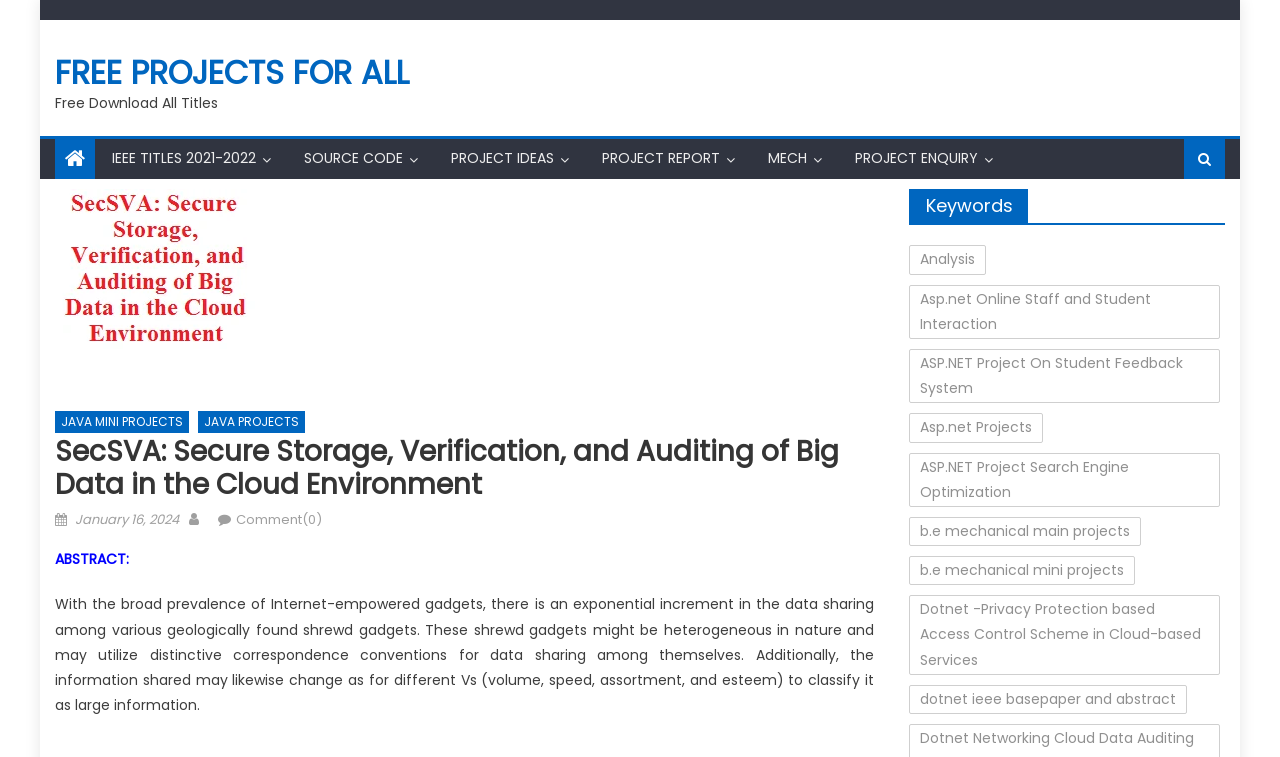Please find and provide the title of the webpage.

SecSVA: Secure Storage, Verification, and Auditing of Big Data in the Cloud Environment